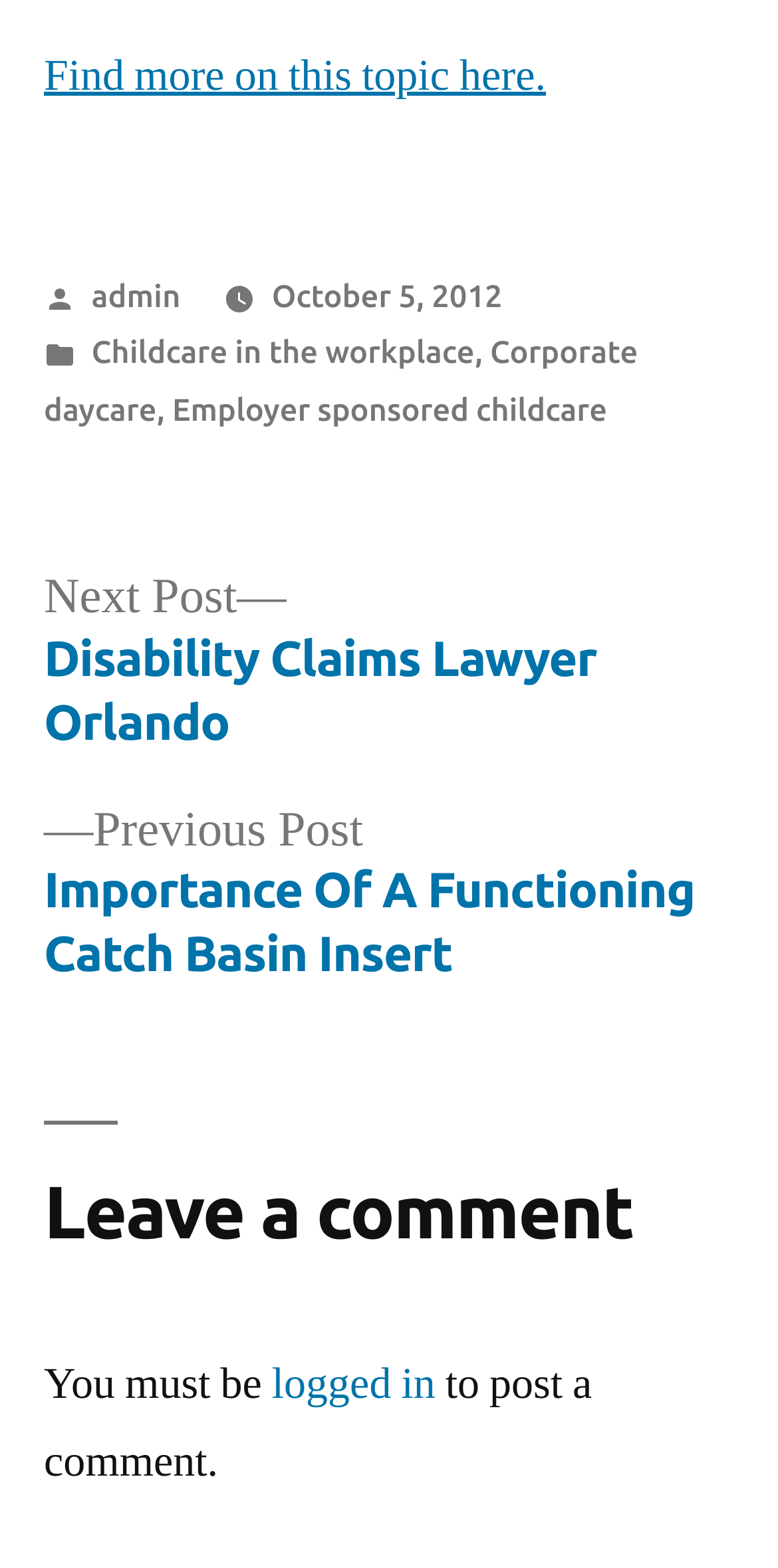Could you indicate the bounding box coordinates of the region to click in order to complete this instruction: "View previous post".

[0.056, 0.509, 0.893, 0.63]